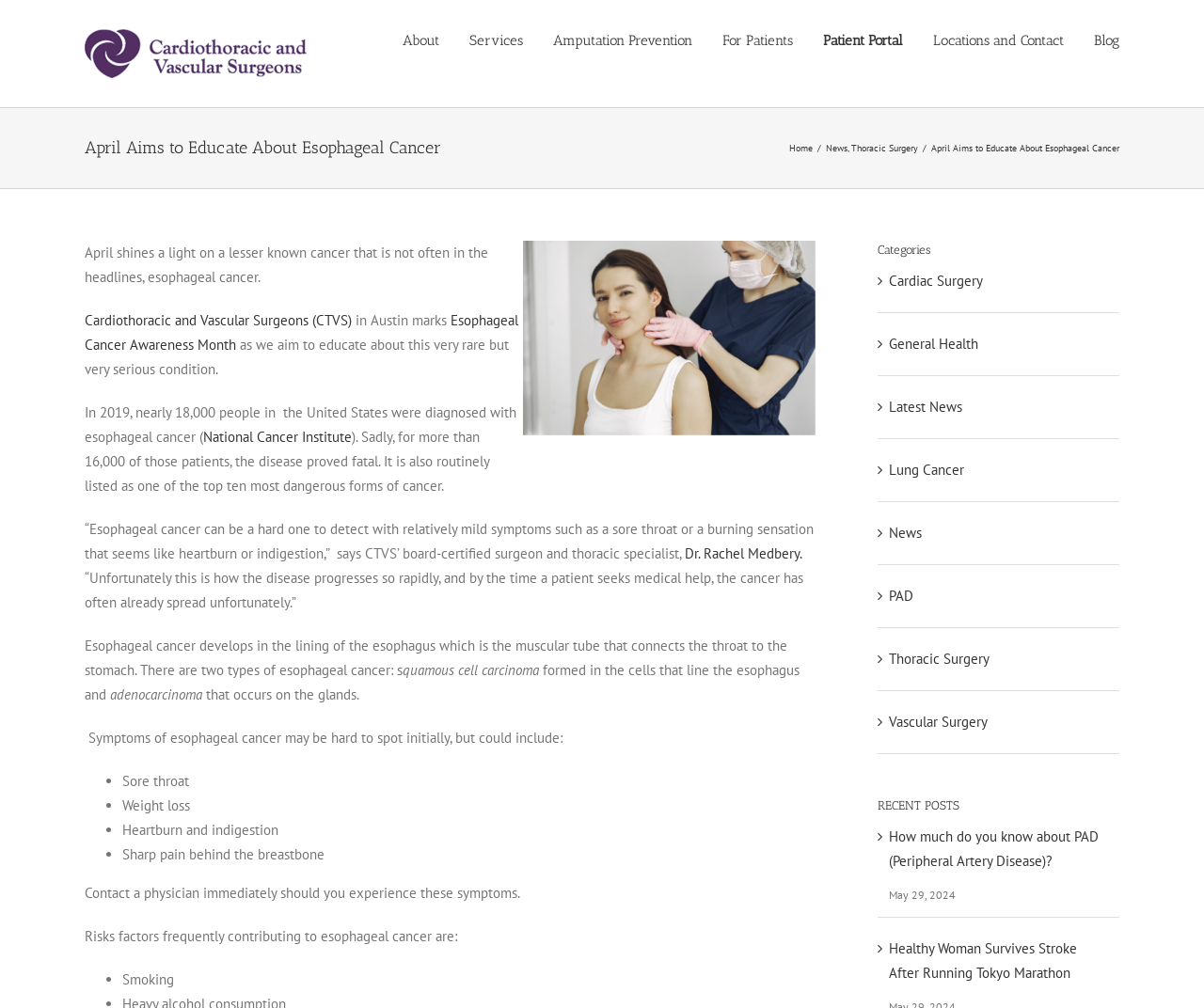By analyzing the image, answer the following question with a detailed response: What type of cancer is being discussed?

The webpage is discussing esophageal cancer, which is a type of cancer that develops in the lining of the esophagus. This is evident from the text 'April shines a light on a lesser known cancer that is not often in the headlines, esophageal cancer.' and the subsequent discussion about the symptoms and risks of esophageal cancer.